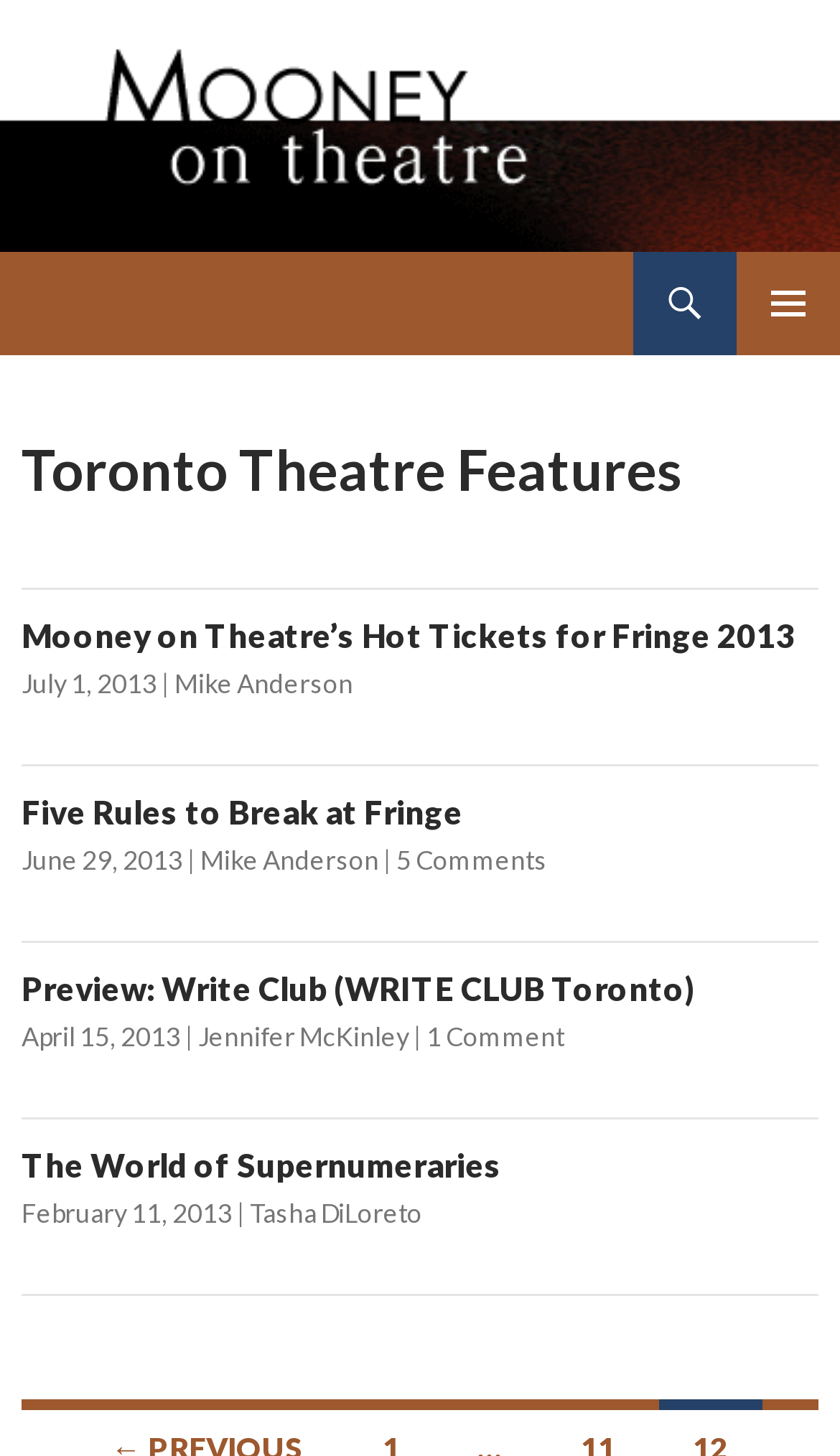Use a single word or phrase to respond to the question:
How many articles are on this page?

4